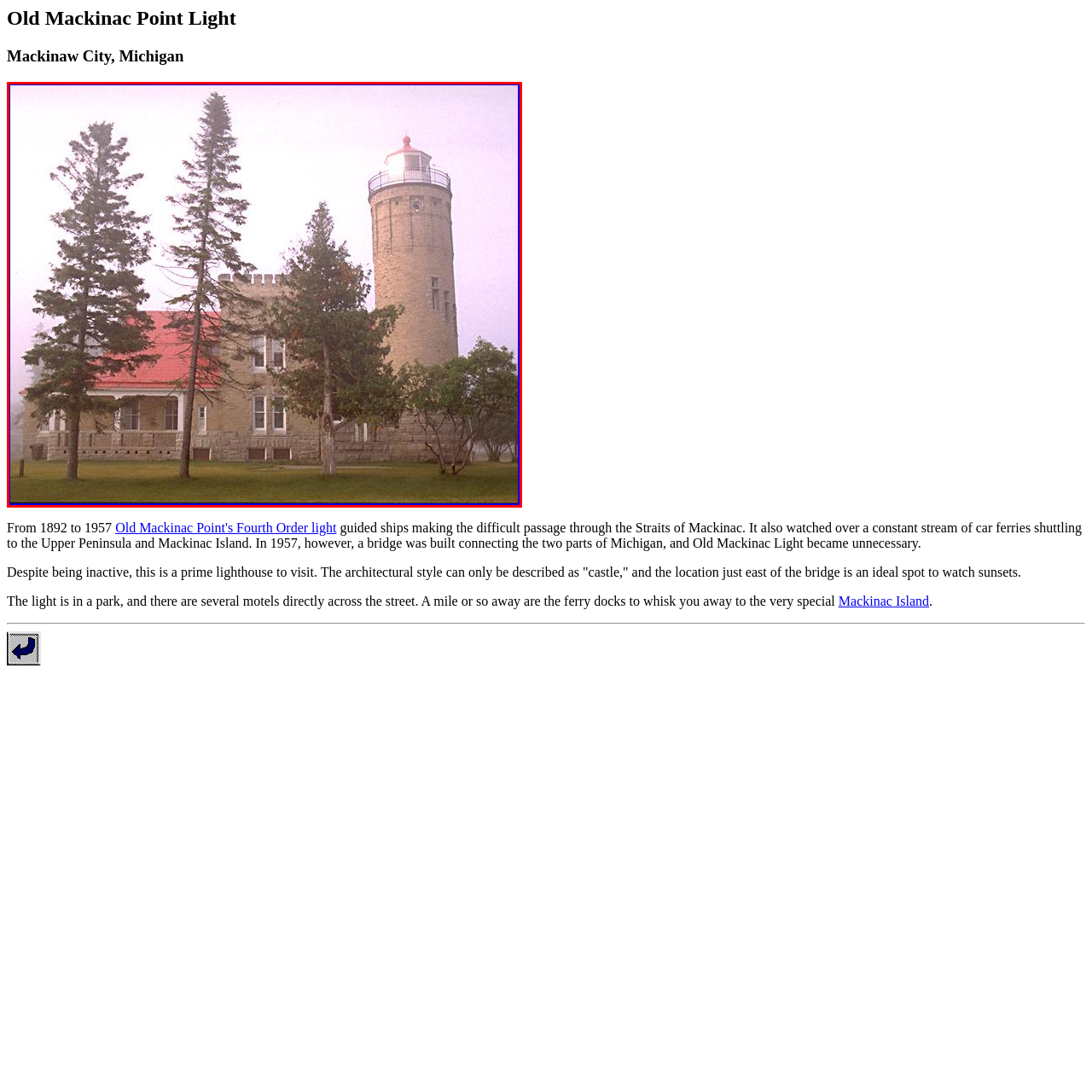Inspect the part framed by the grey rectangle, Why was the lighthouse deactivated in 1957? 
Reply with a single word or phrase.

following the construction of a connecting bridge